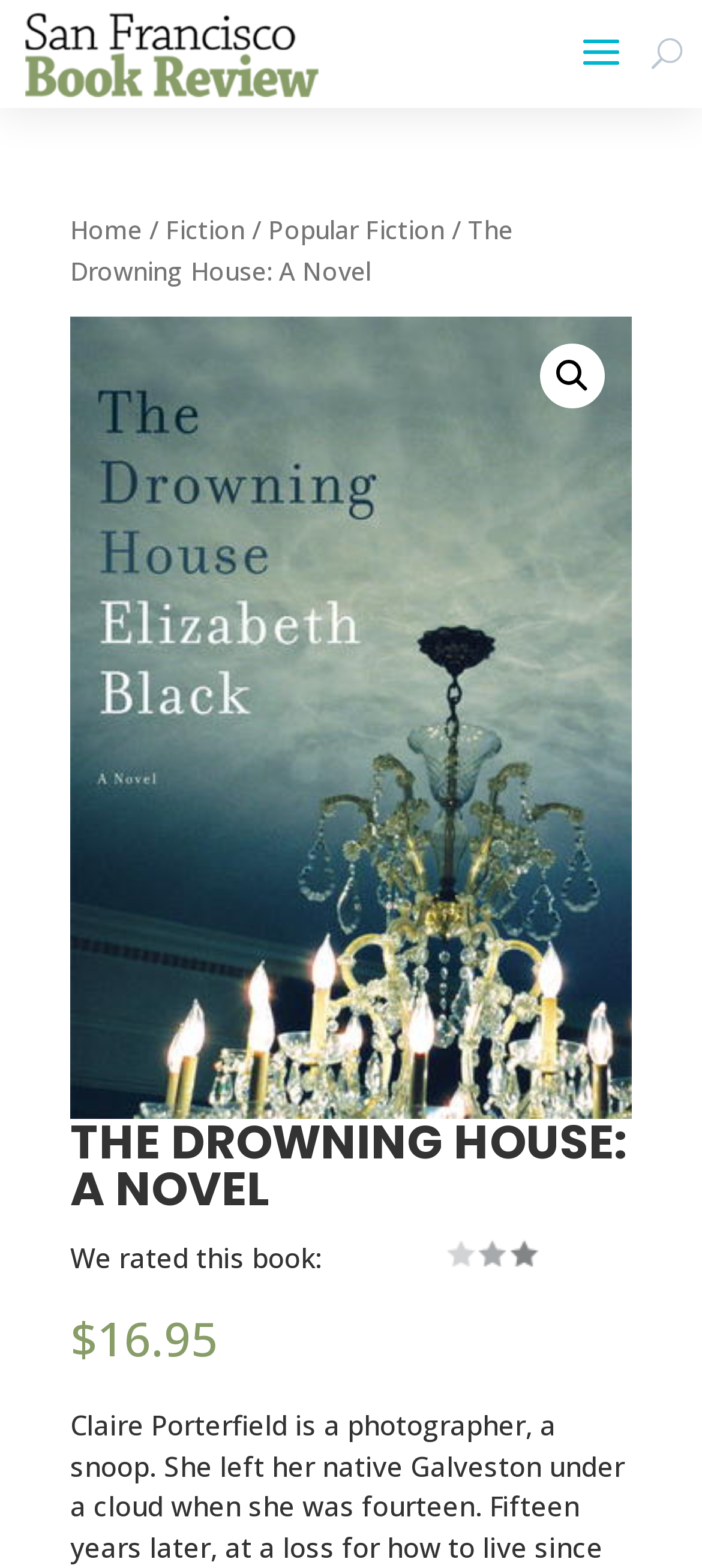Write an exhaustive caption that covers the webpage's main aspects.

This webpage is a book review page for "The Drowning House: A Novel" on the San Francisco Book Review website. At the top left, there is a link to the San Francisco Book Review homepage, accompanied by a small image of the website's logo. Next to it, there is a search bar with a magnifying glass icon. 

Below the search bar, there is a navigation menu in the form of breadcrumbs, showing the path "Home / Fiction / Popular Fiction / The Drowning House: A Novel". 

The main content of the page starts with a large heading "THE DROWNING HOUSE: A NOVEL". Below the heading, there is a rating section that says "We rated this book:" followed by a rating icon (not described in the accessibility tree). 

On the right side of the rating section, there is a price section that displays the book's price, "$16.95". 

At the bottom of the page, there is a link with a magnifying glass icon, possibly leading to a search results page.